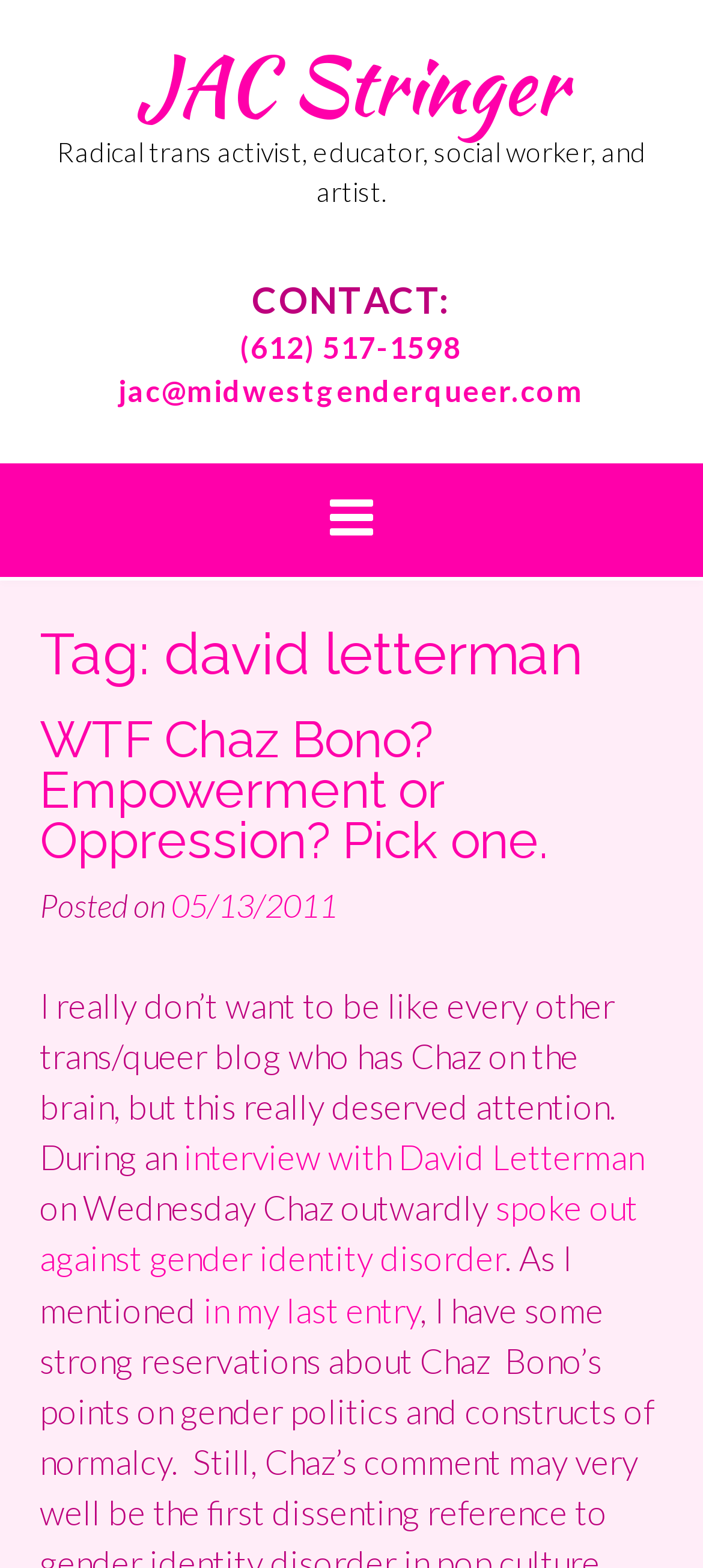Please provide a detailed answer to the question below by examining the image:
Who is the radical trans activist?

Based on the StaticText element 'Radical trans activist, educator, social worker, and artist.' which is located near the top of the webpage, I can infer that JAC Stringer is the radical trans activist being referred to.